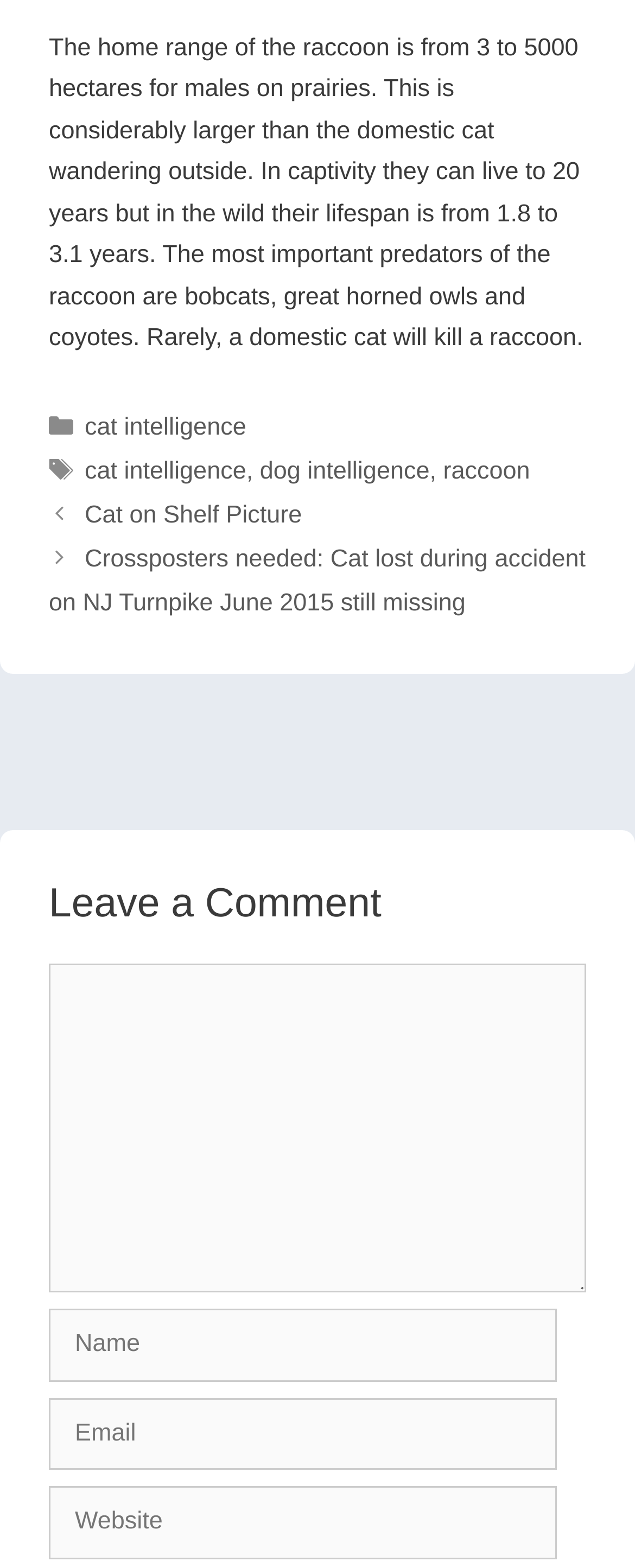How many textboxes are there in the comment section? Refer to the image and provide a one-word or short phrase answer.

4